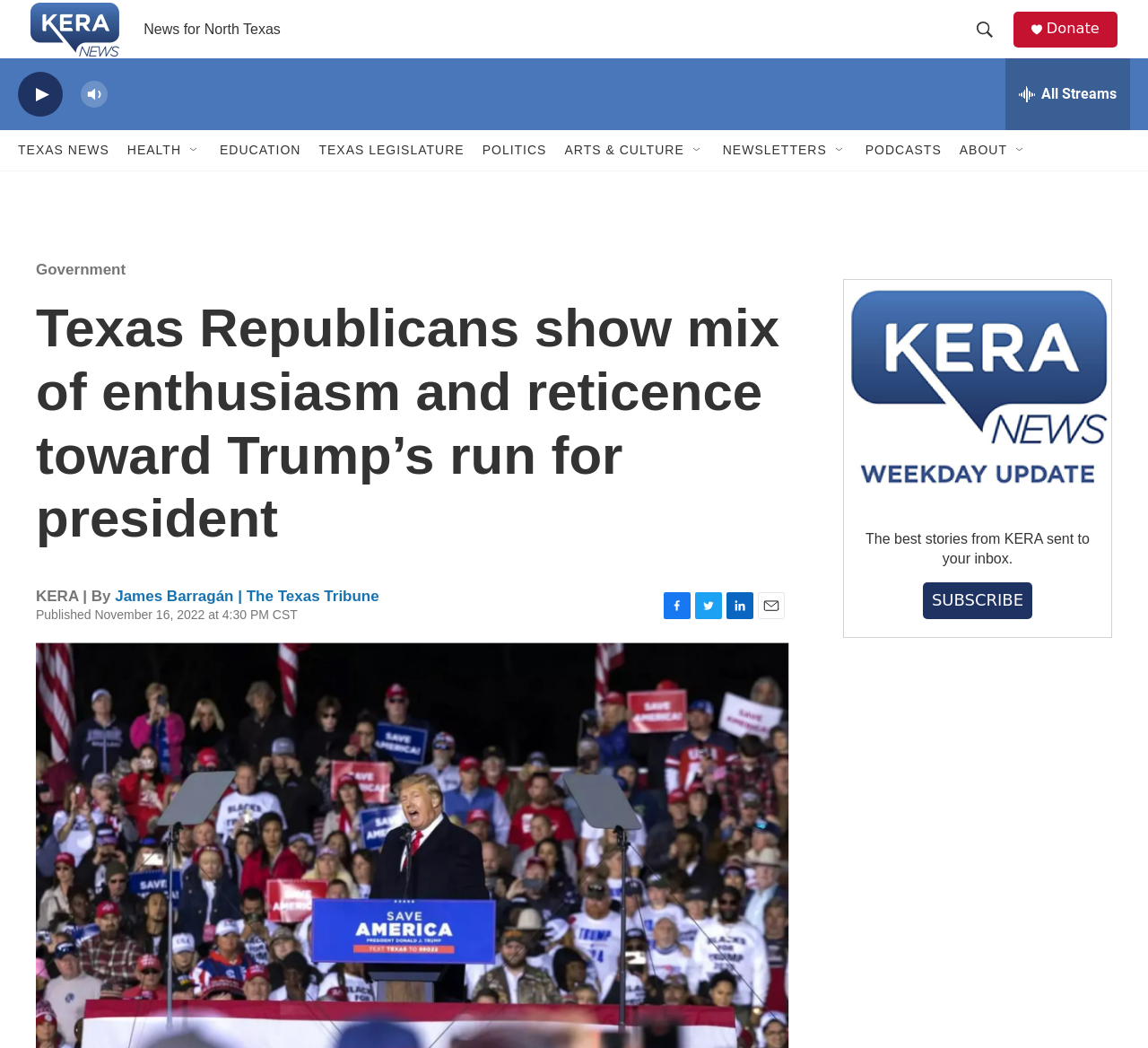What is the date of publication of the main article?
Please answer the question with as much detail as possible using the screenshot.

I found the date of publication at the bottom of the main article, which says 'Published November 16, 2022 at 4:30 PM CST'. This is the date of publication of the main article.